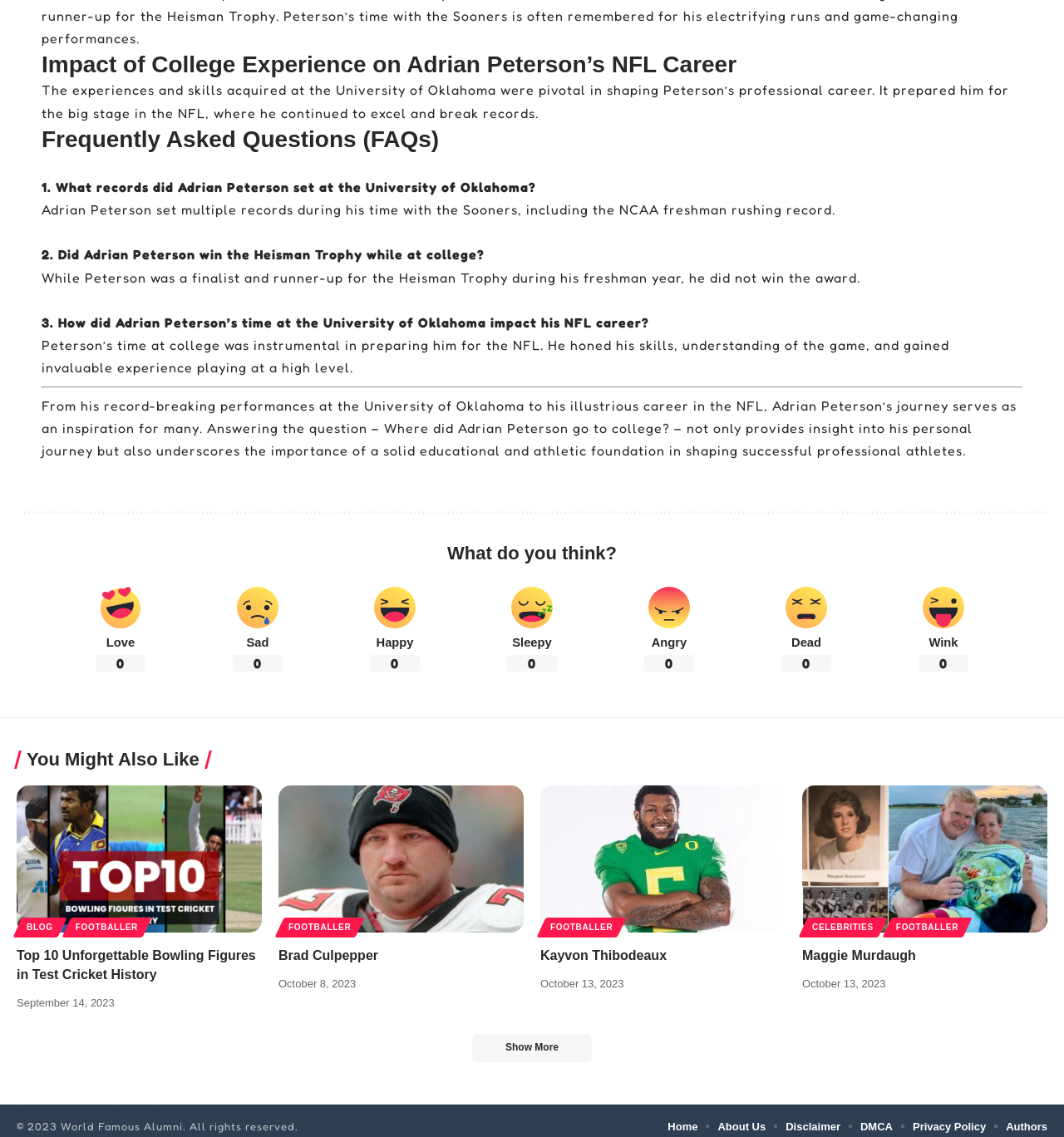Specify the bounding box coordinates of the area to click in order to follow the given instruction: "Click on 'Where Did Top 10 Unforgettable Bowling Figures In Test Cricket History Go To College'."

[0.016, 0.691, 0.246, 0.82]